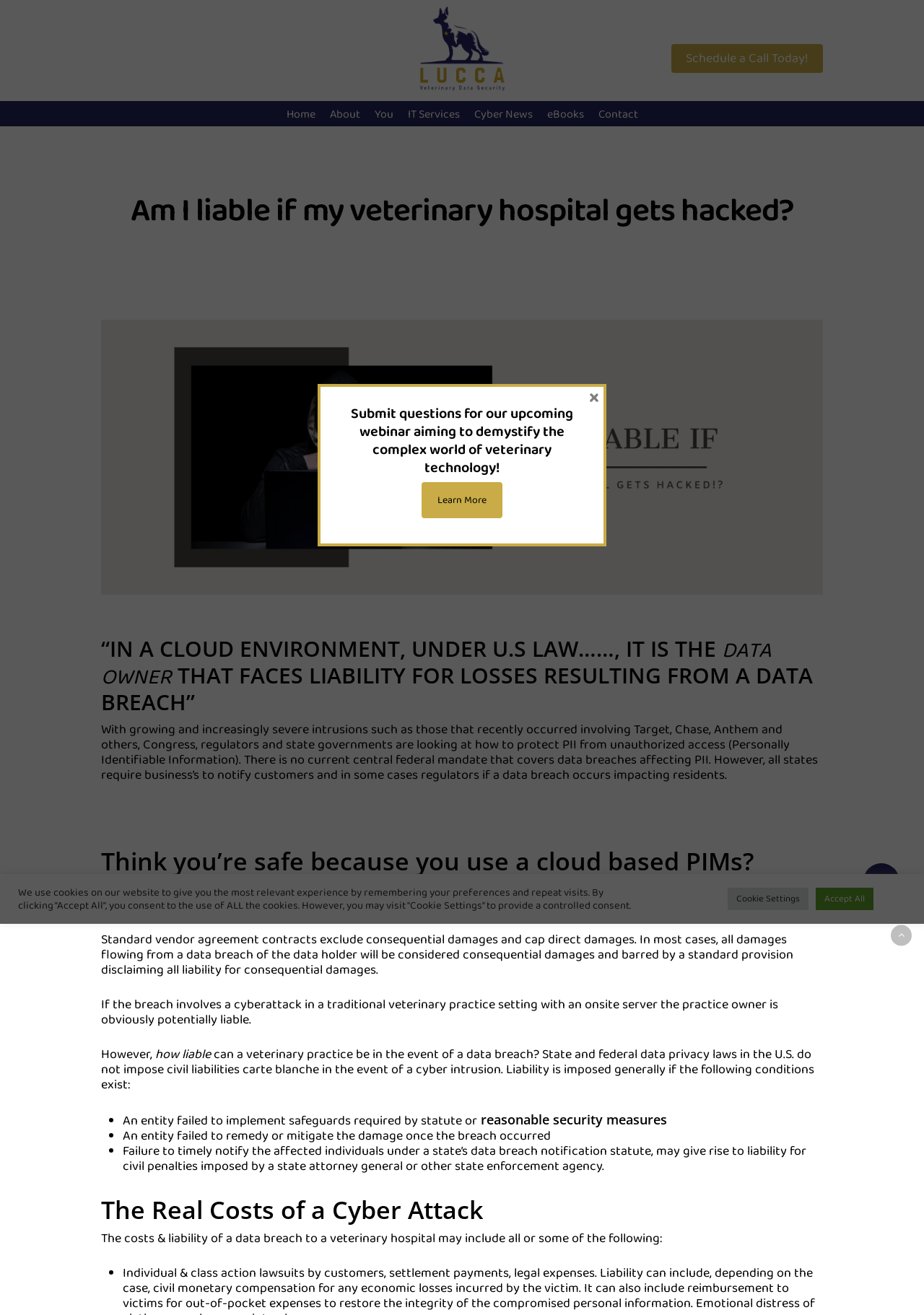Please find the bounding box coordinates for the clickable element needed to perform this instruction: "Click the 'Home' link".

[0.302, 0.077, 0.349, 0.098]